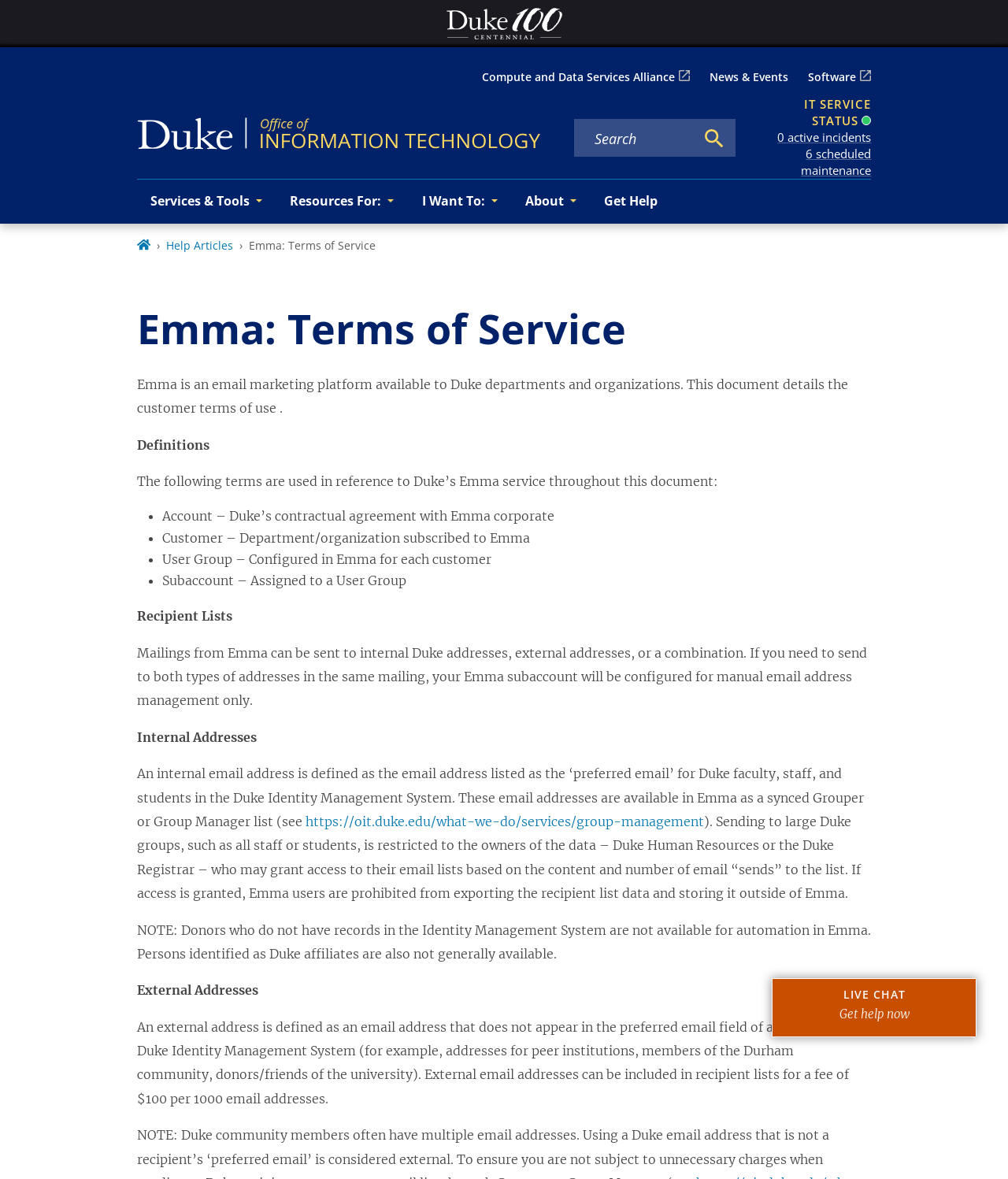Please determine the bounding box coordinates of the element's region to click for the following instruction: "Search for keywords".

[0.57, 0.109, 0.688, 0.126]